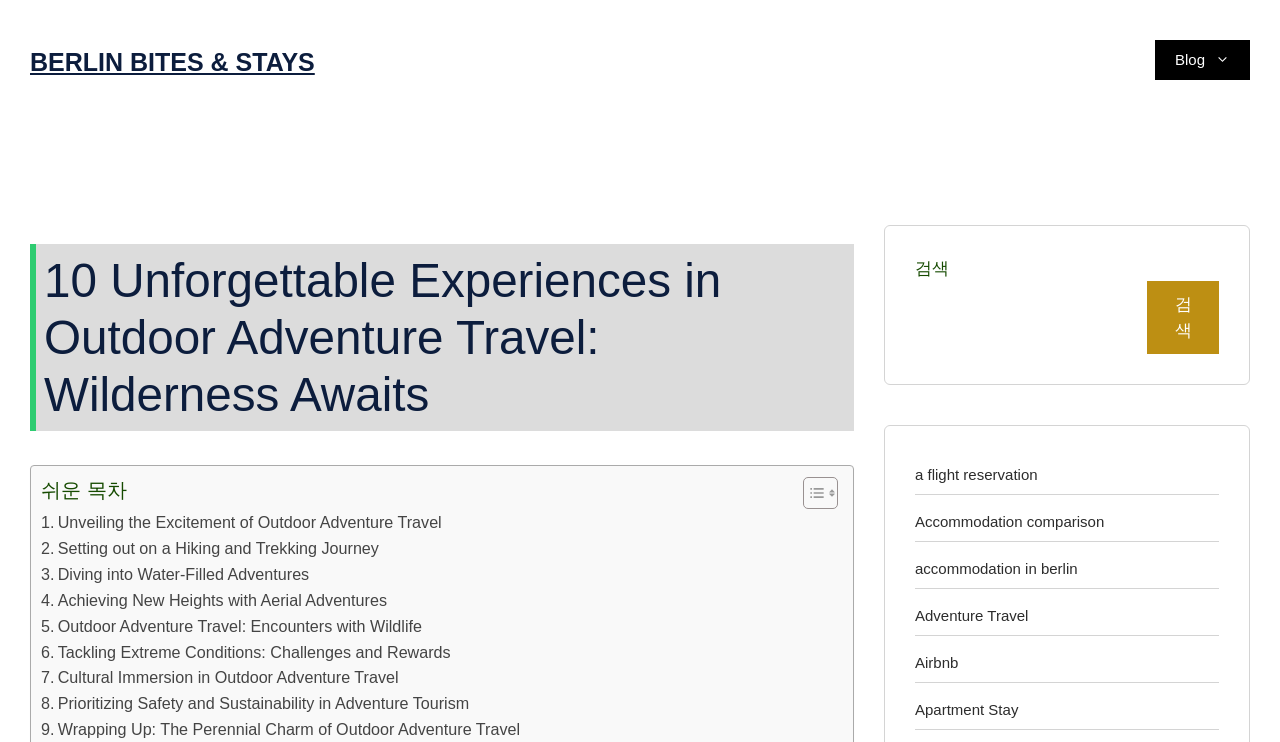Write an elaborate caption that captures the essence of the webpage.

The webpage is about outdoor adventure travel, featuring 10 unforgettable experiences. At the top, there is a banner with a link to "BERLIN BITES & STAYS" and a navigation menu with a link to "Blog". Below the banner, there is a heading that reads "10 Unforgettable Experiences in Outdoor Adventure Travel: Wilderness Awaits". 

To the right of the heading, there is a table of content with links to different sections of the article, including "Unveiling the Excitement of Outdoor Adventure Travel", "Setting out on a Hiking and Trekking Journey", and others. Each link is accompanied by a brief description of the section. 

On the right side of the page, there is a complementary section with a search bar, where users can search for specific topics. Below the search bar, there are several links to related topics, such as flight reservations, accommodation comparisons, and adventure travel. 

The overall structure of the page is organized, with clear headings and concise descriptions, making it easy to navigate and find specific information.